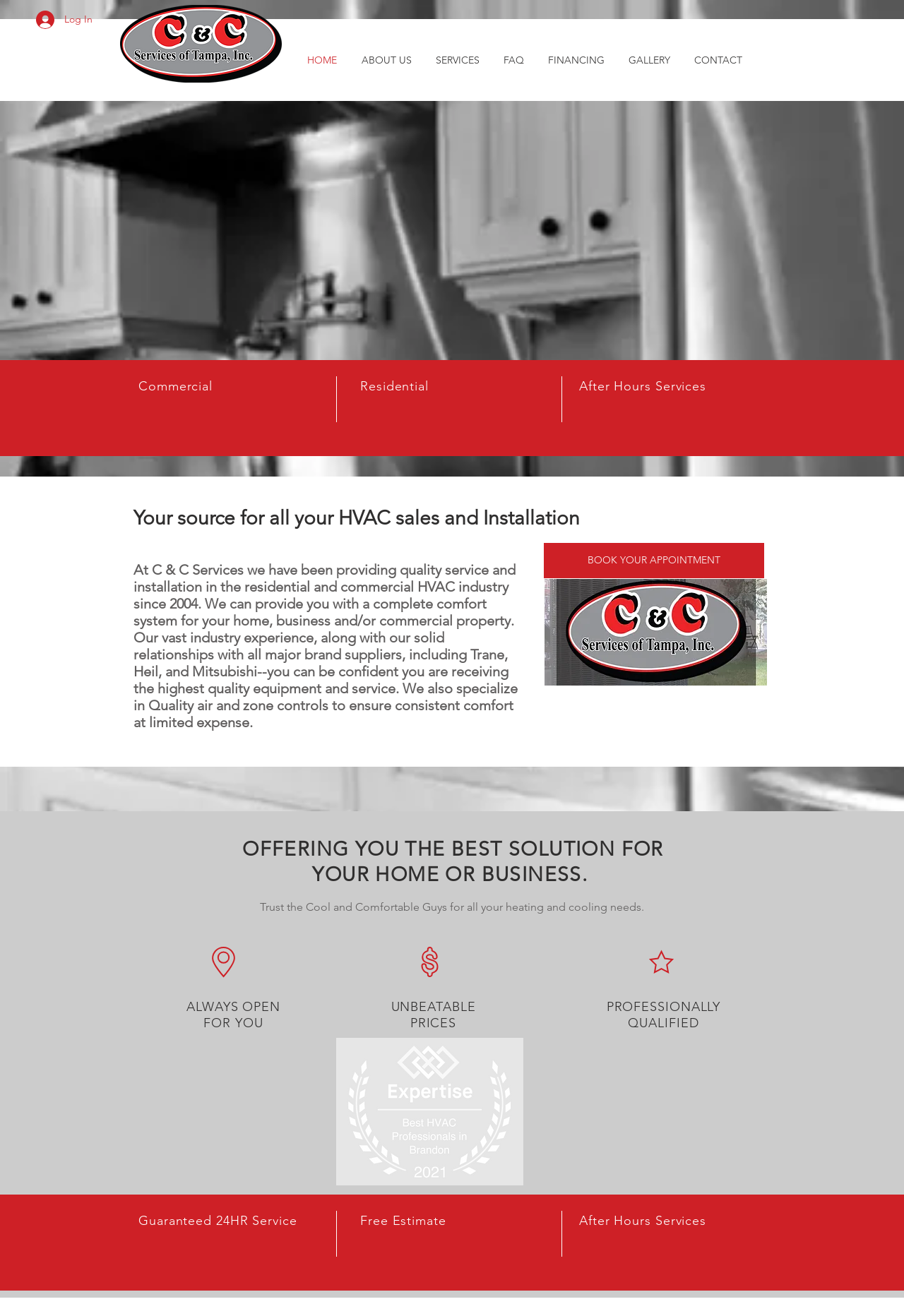Respond to the question with just a single word or phrase: 
What is the benefit of using C & C Services?

Unbeatable prices